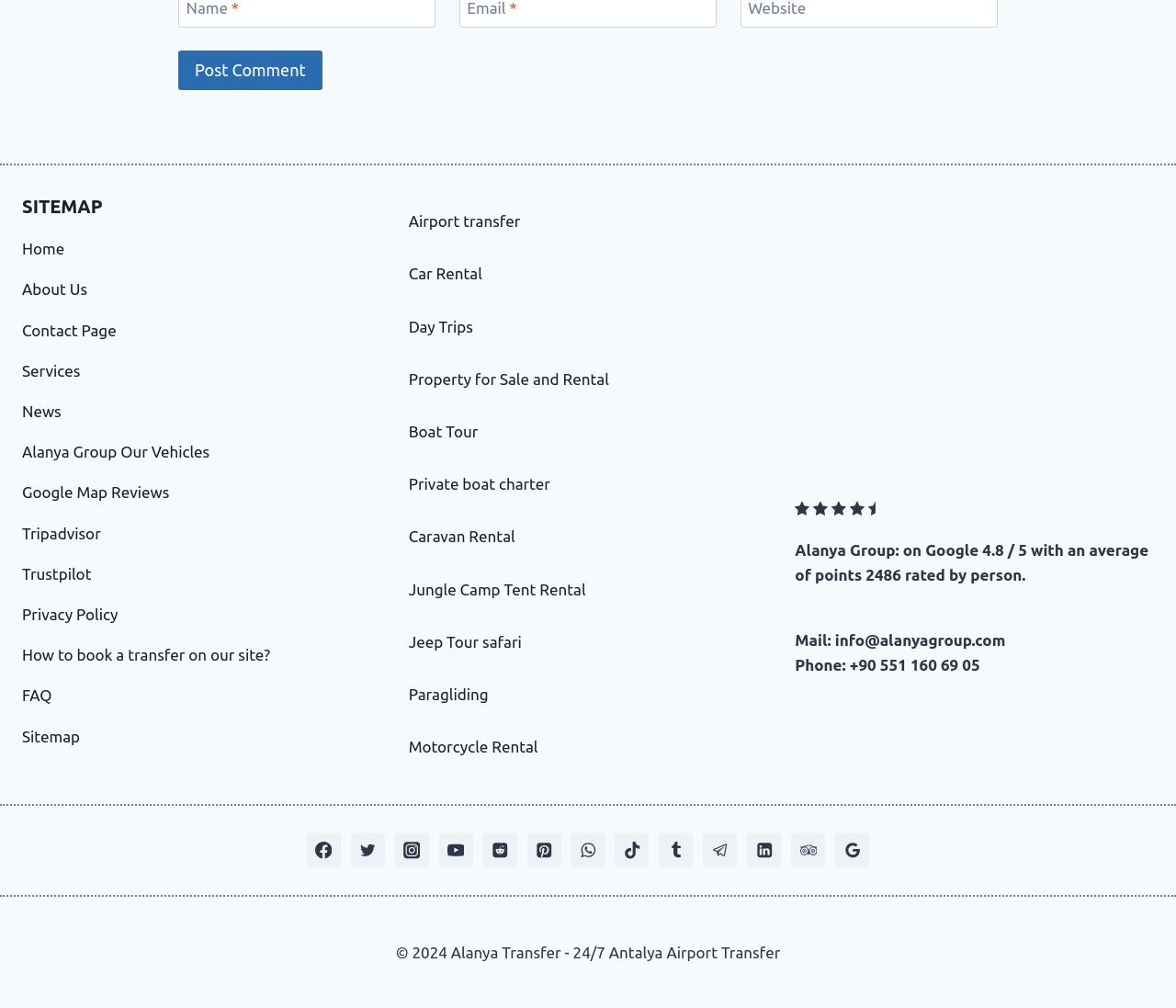Pinpoint the bounding box coordinates of the element to be clicked to execute the instruction: "Go to 'Home' page".

[0.019, 0.238, 0.055, 0.255]